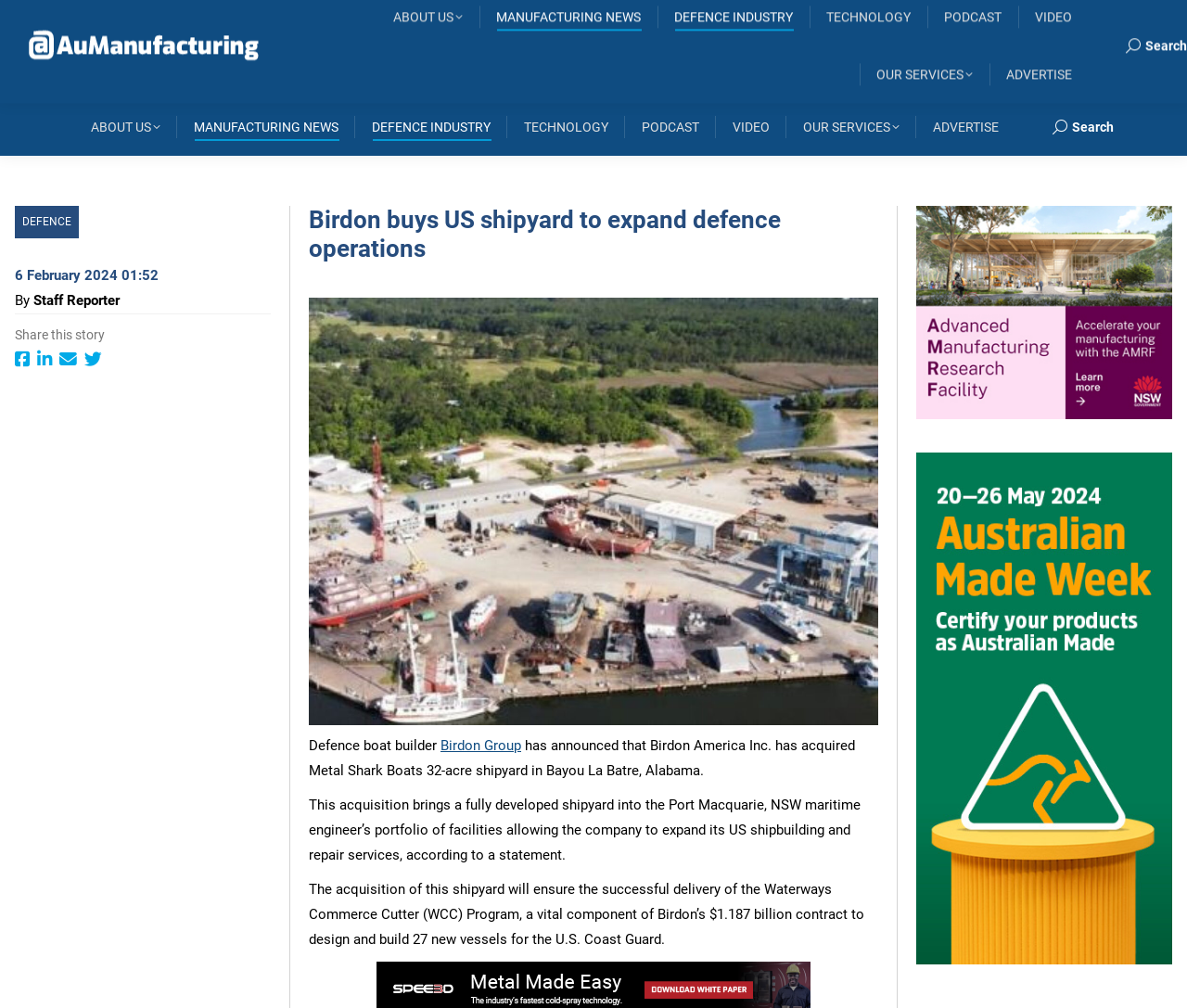Where is the acquired shipyard located?
Answer the question using a single word or phrase, according to the image.

Bayou La Batre, Alabama